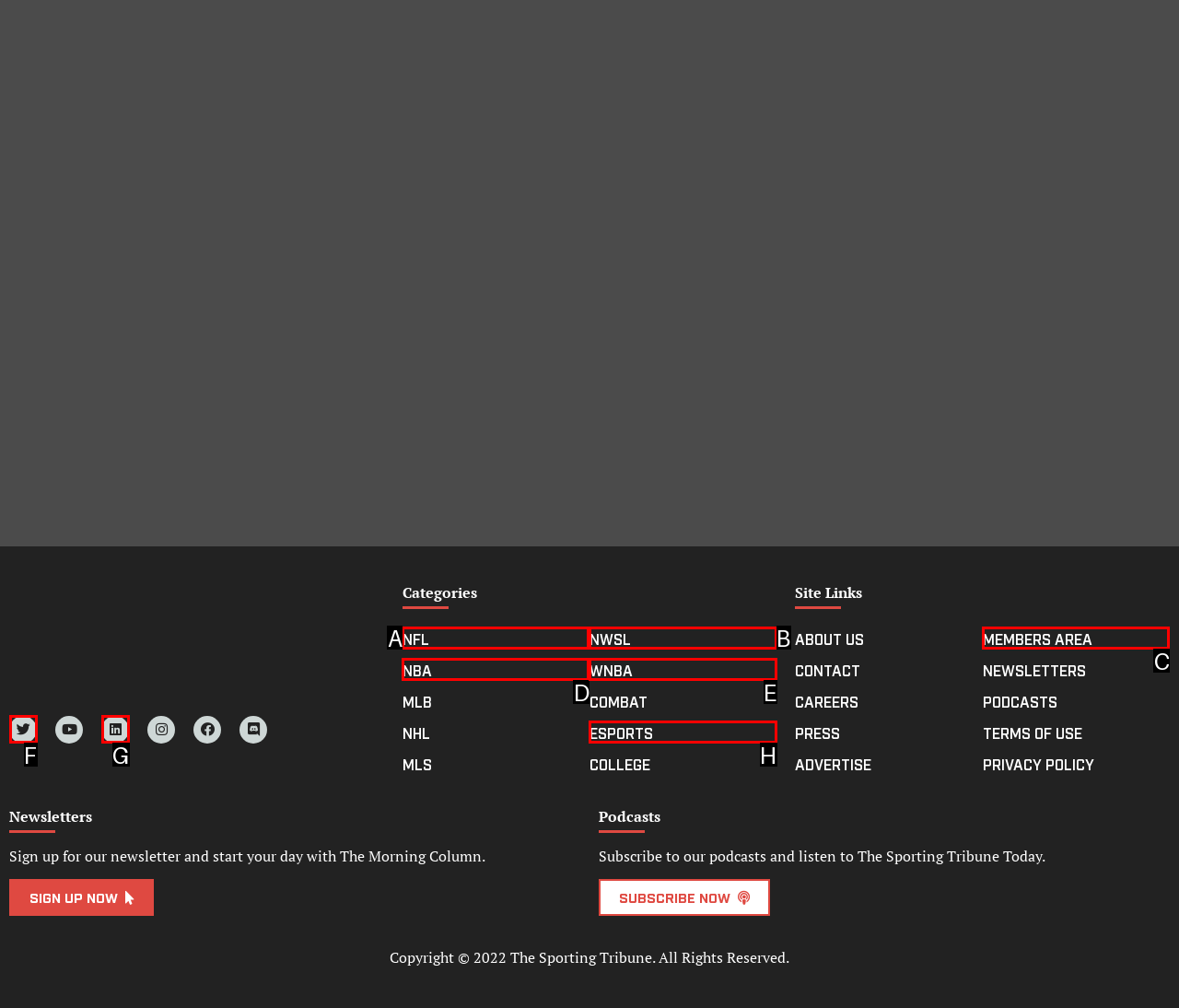Identify the letter of the UI element that fits the description: Linkedin
Respond with the letter of the option directly.

G